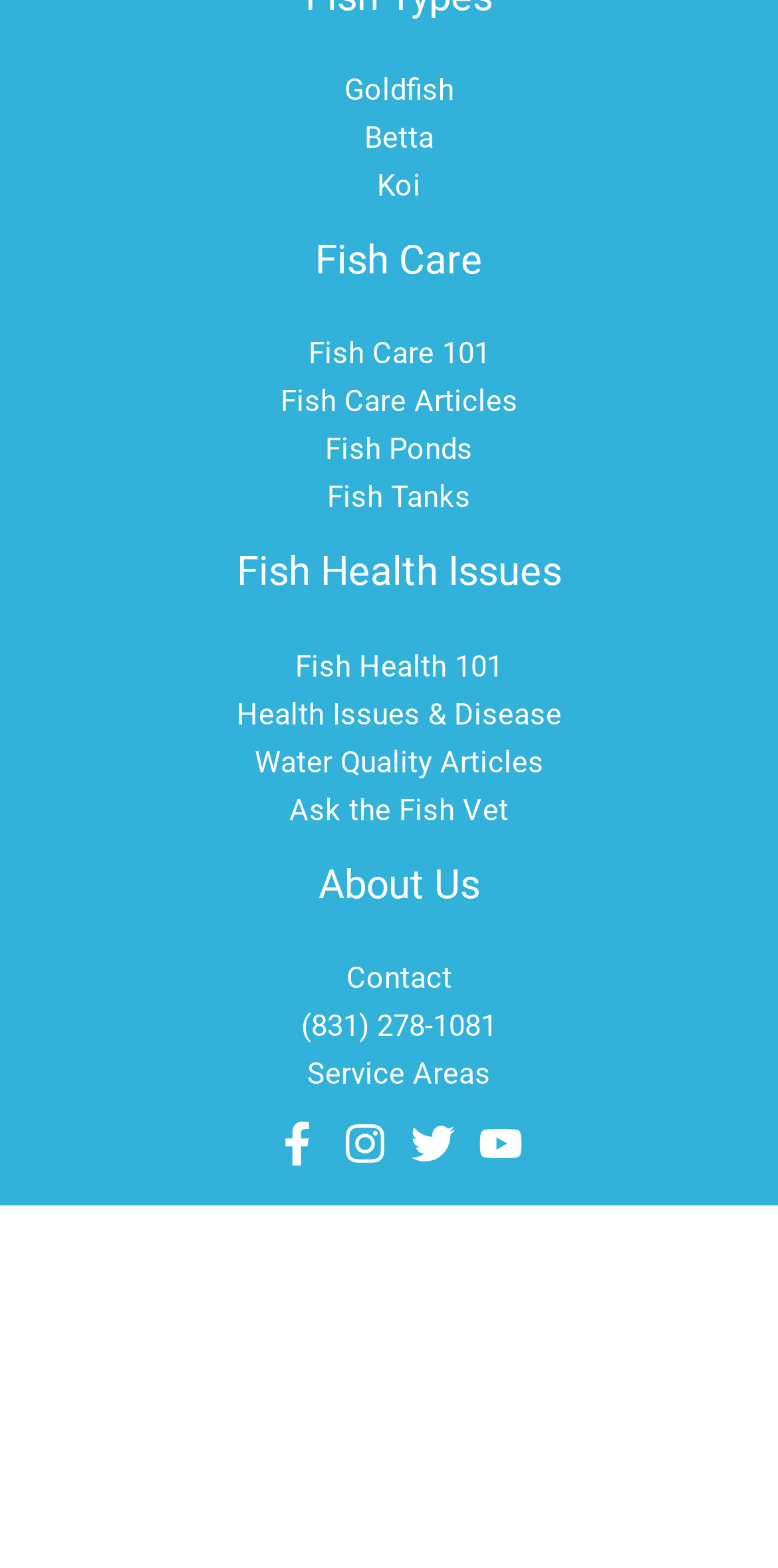Please provide the bounding box coordinates in the format (top-left x, top-left y, bottom-right x, bottom-right y). Remember, all values are floating point numbers between 0 and 1. What is the bounding box coordinate of the region described as: Goldfish

[0.442, 0.046, 0.583, 0.069]